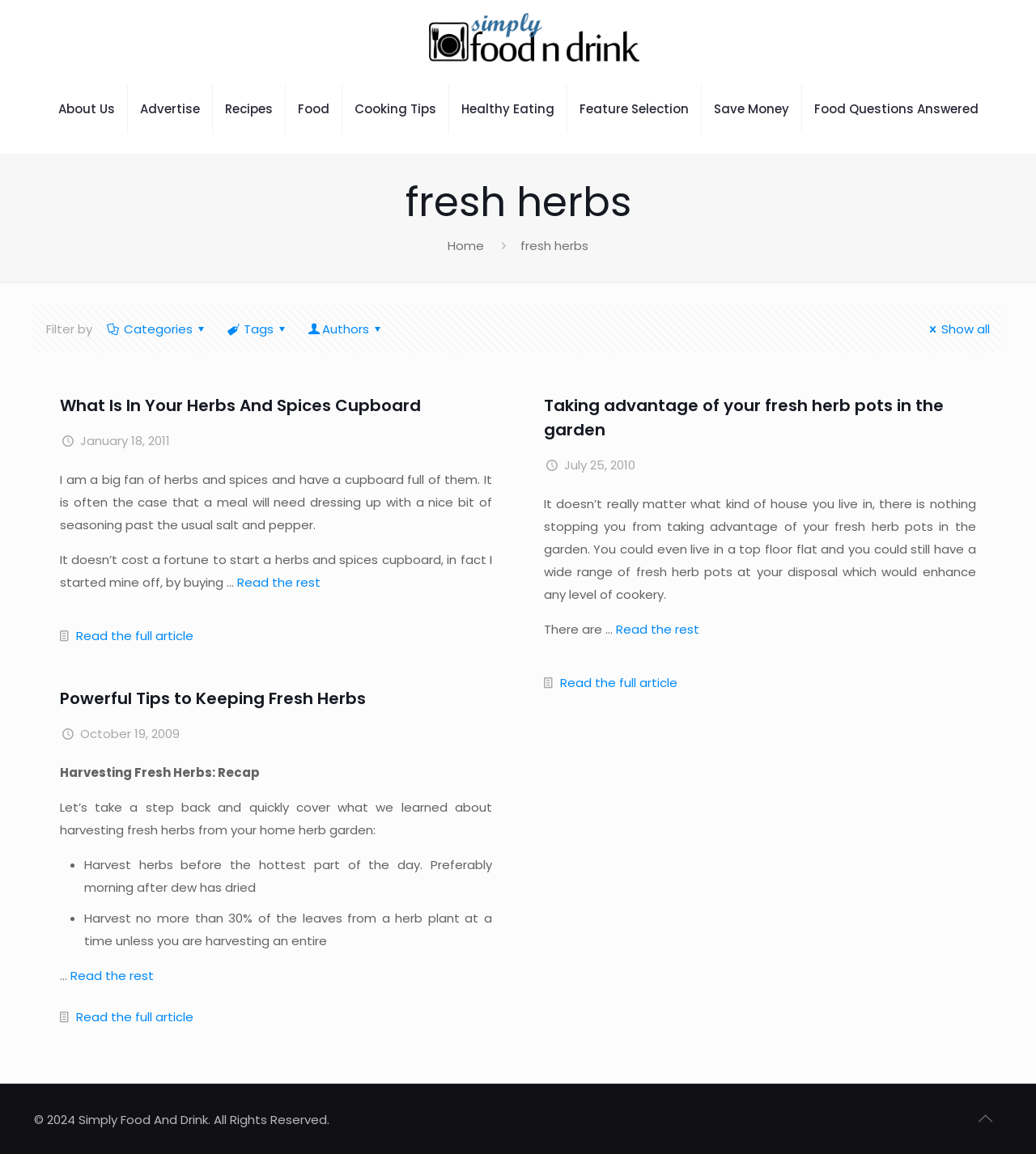What is the last article about?
Provide a detailed and extensive answer to the question.

The last article has a heading 'Powerful Tips to Keeping Fresh Herbs' and a section 'Harvesting Fresh Herbs: Recap', which suggests that the article is about harvesting fresh herbs from a home herb garden.